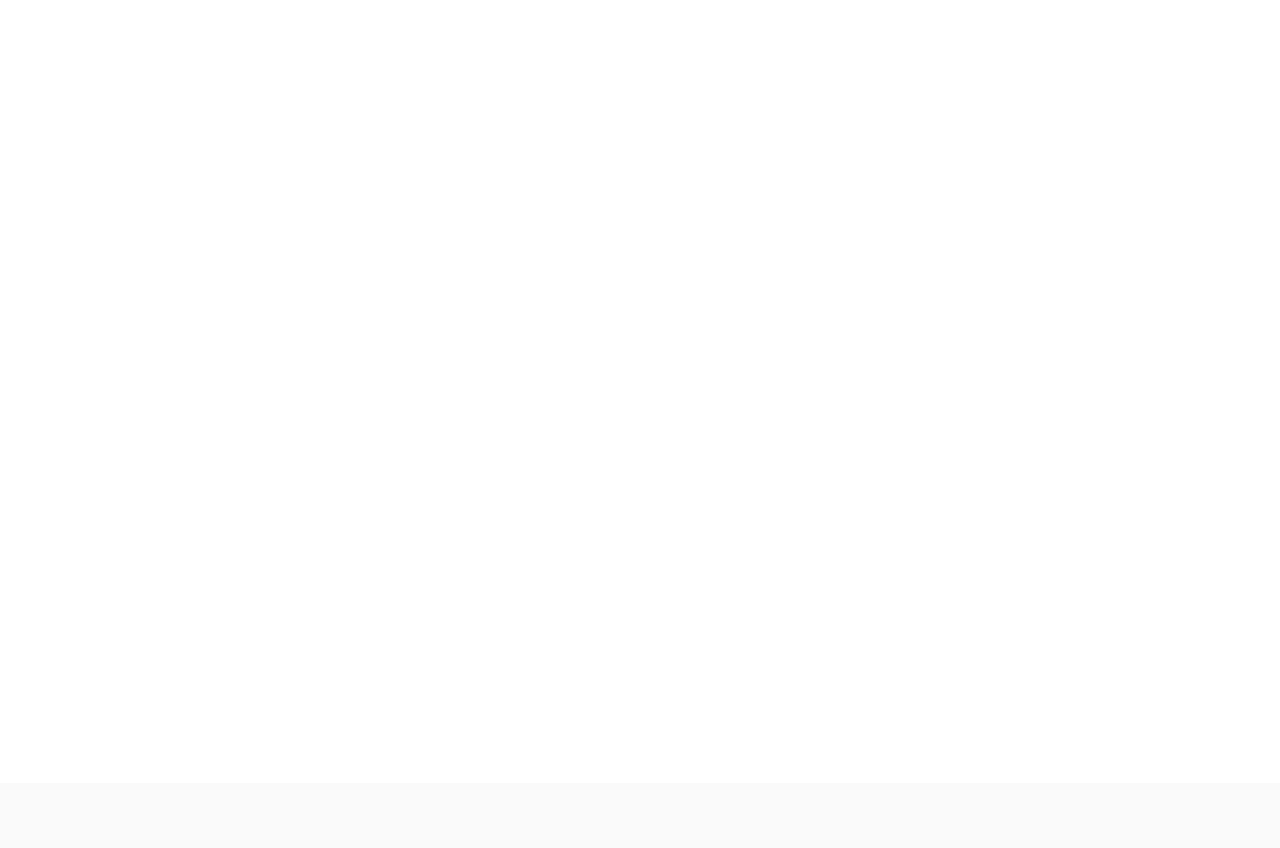Identify the bounding box for the UI element specified in this description: "aria-label="Wedding Date" name="phone" placeholder="Wedding Date"". The coordinates must be four float numbers between 0 and 1, formatted as [left, top, right, bottom].

[0.433, 0.131, 0.859, 0.162]